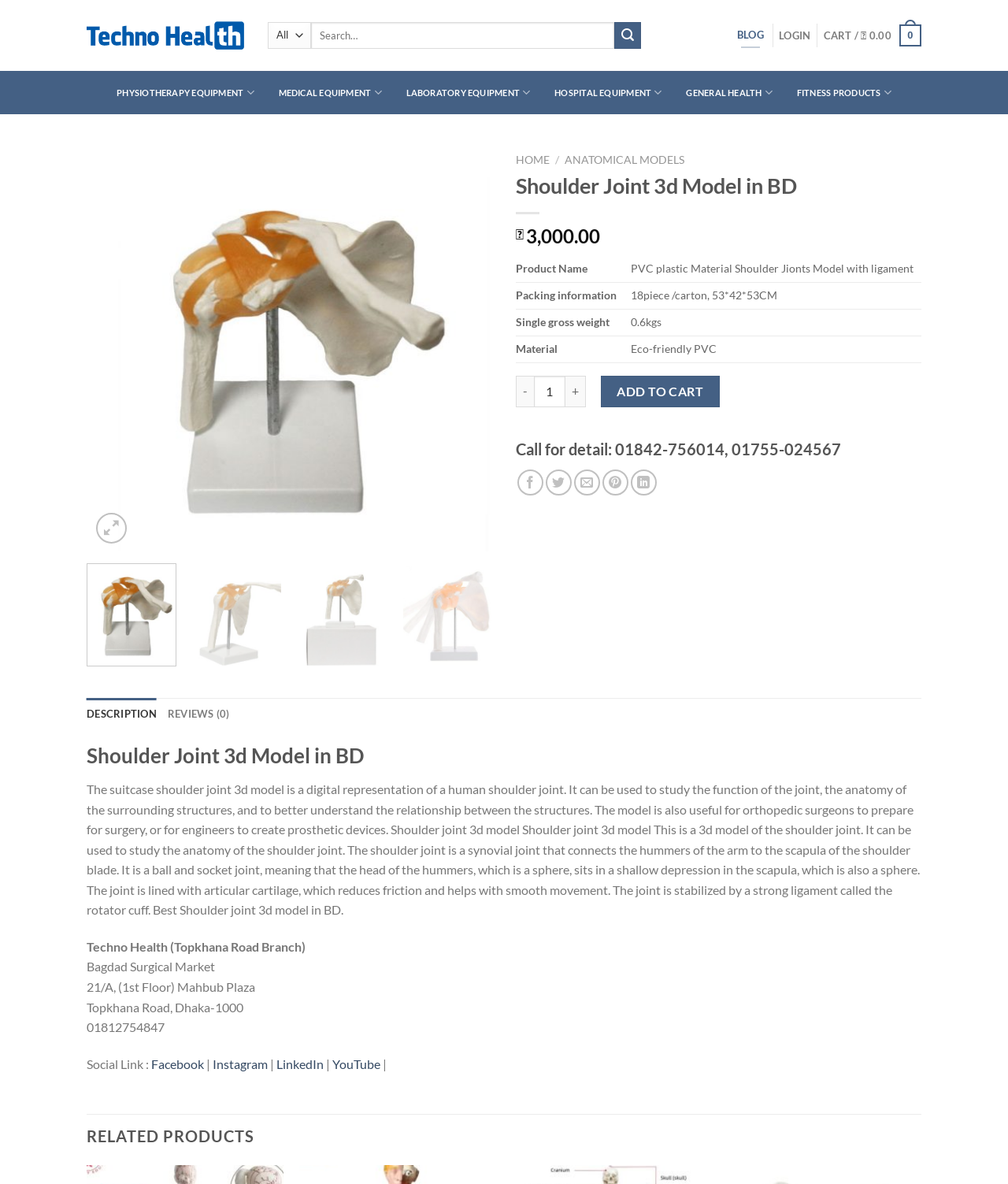Identify the bounding box coordinates of the clickable region required to complete the instruction: "View related products". The coordinates should be given as four float numbers within the range of 0 and 1, i.e., [left, top, right, bottom].

[0.086, 0.941, 0.914, 0.977]